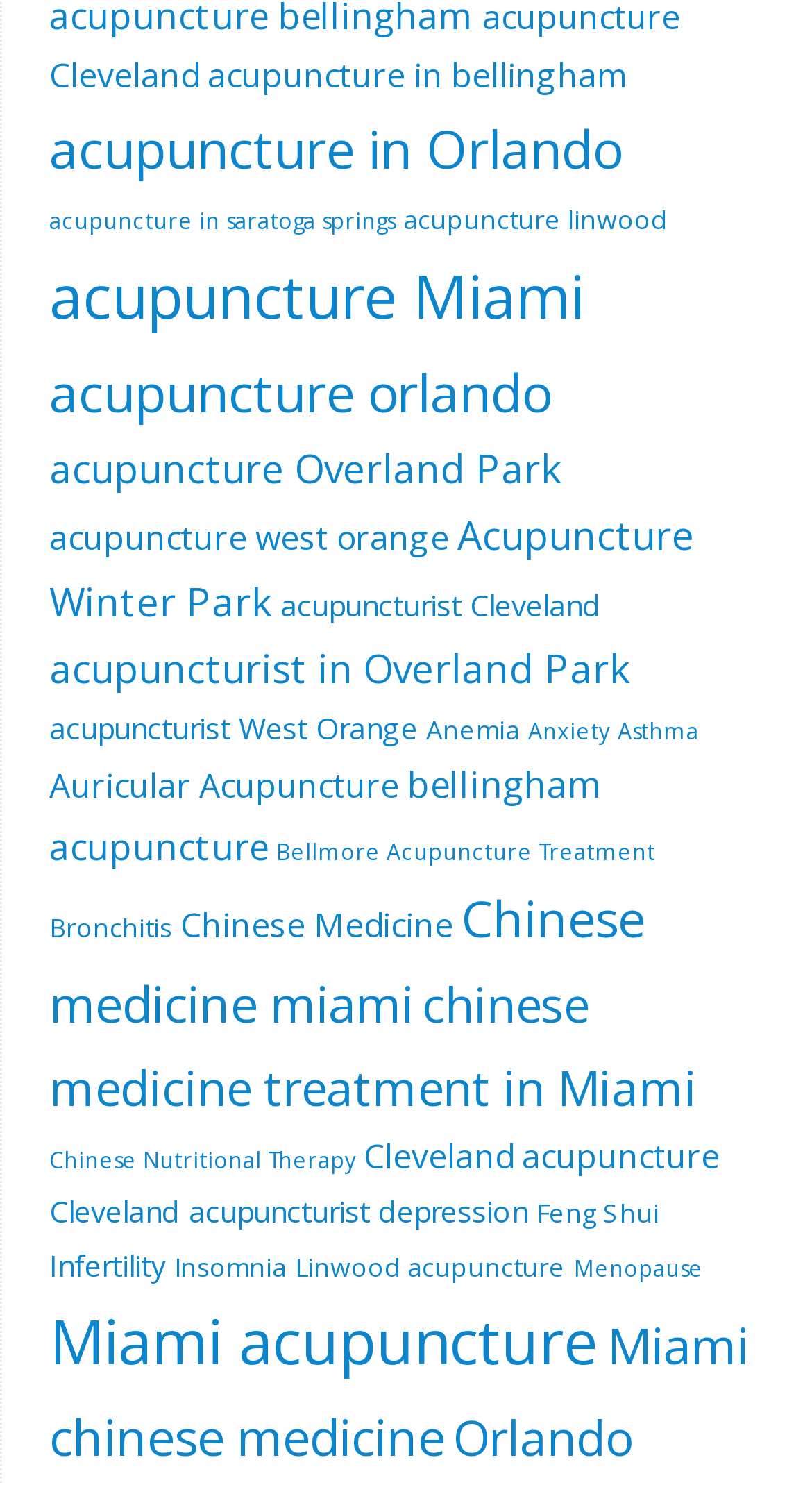Please locate the bounding box coordinates of the element that should be clicked to achieve the given instruction: "Connect on Facebook".

None